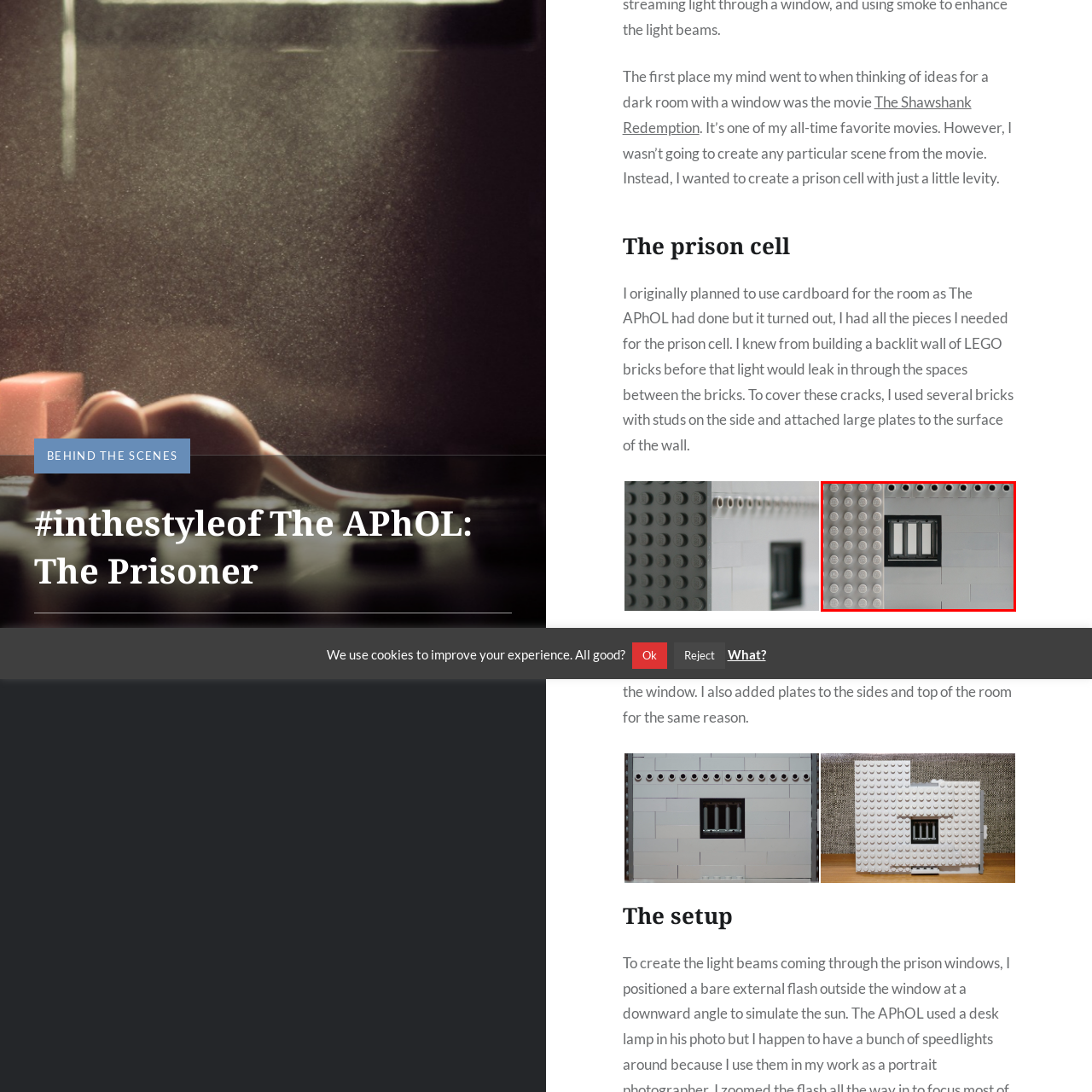What type of LEGO bricks are used on the left side of the wall?
Direct your attention to the highlighted area in the red bounding box of the image and provide a detailed response to the question.

According to the caption, the left side of the wall features a 'textured arrangement of round LEGO studs', which suggests that the LEGO bricks used on the left side are round studs.